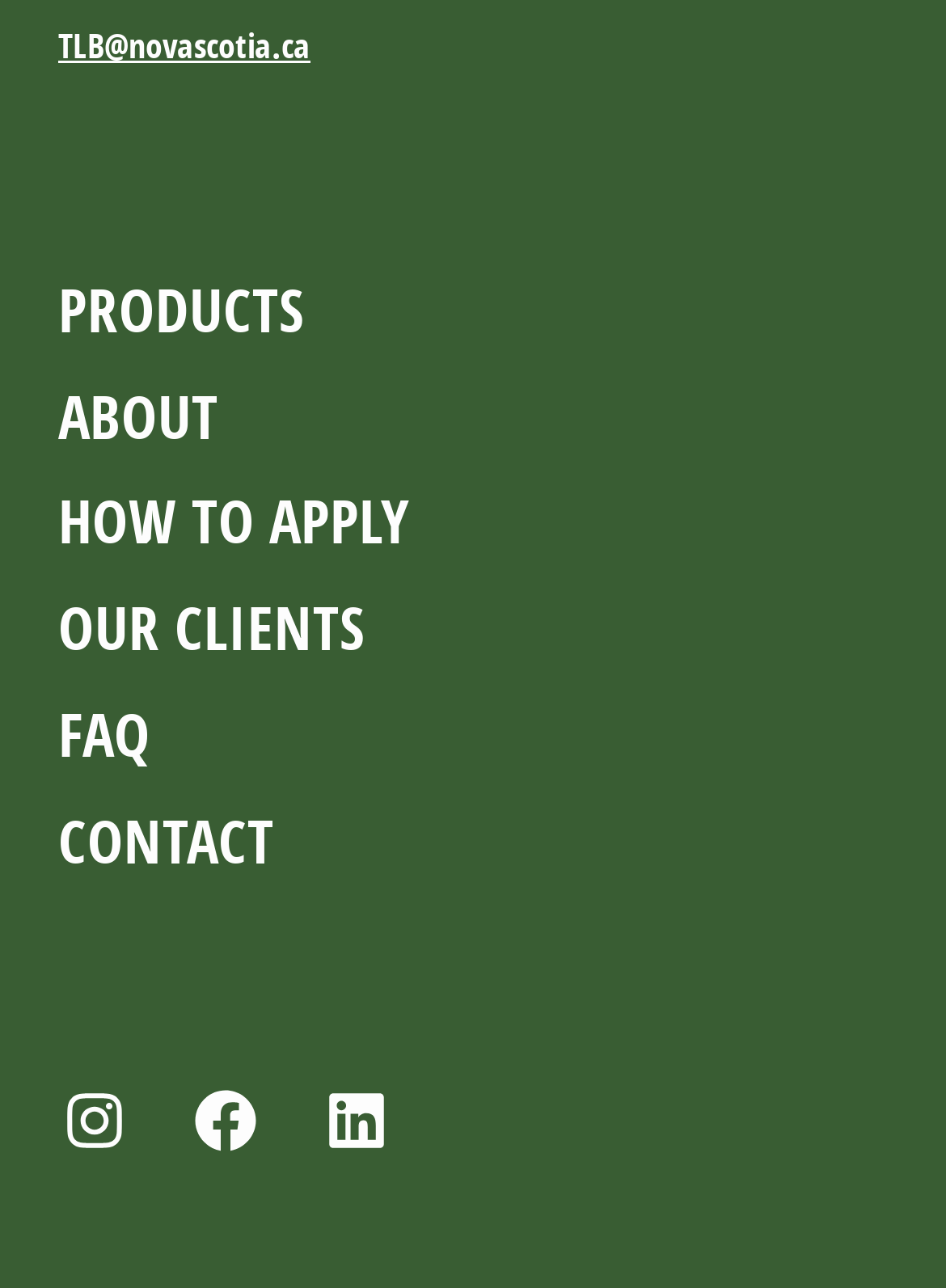Find the bounding box coordinates of the clickable area required to complete the following action: "view frequently asked questions".

[0.062, 0.537, 0.159, 0.606]